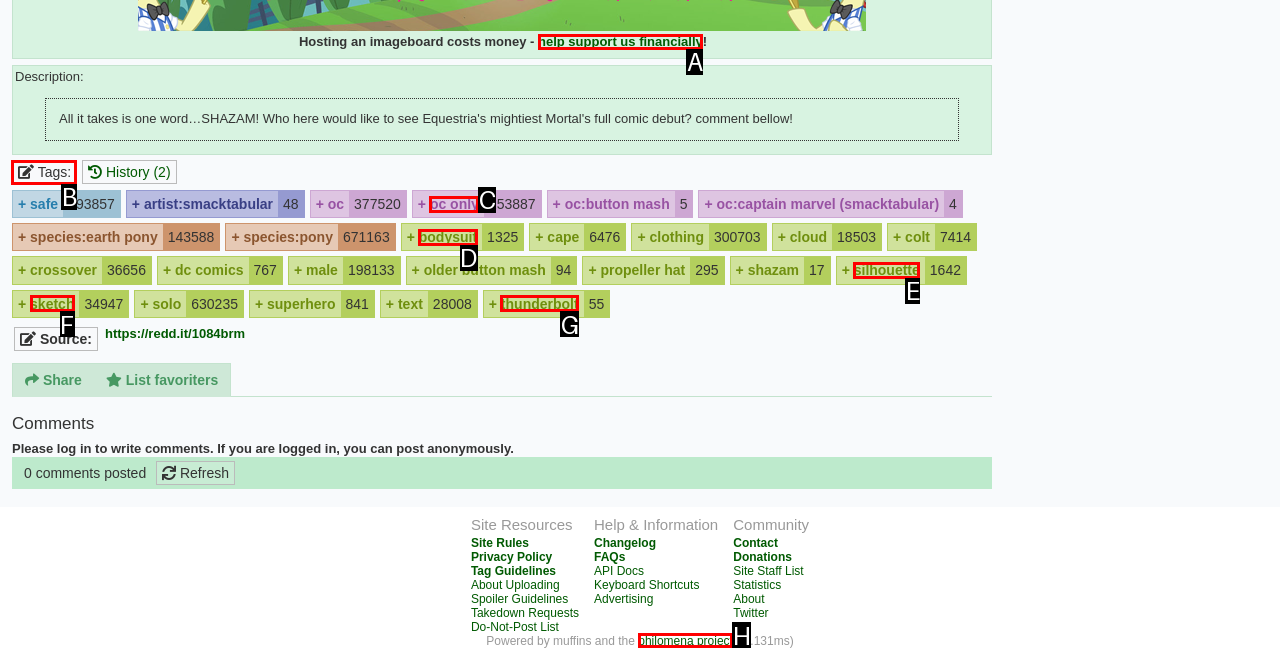Pick the right letter to click to achieve the task: Click on Asylum
Answer with the letter of the correct option directly.

None